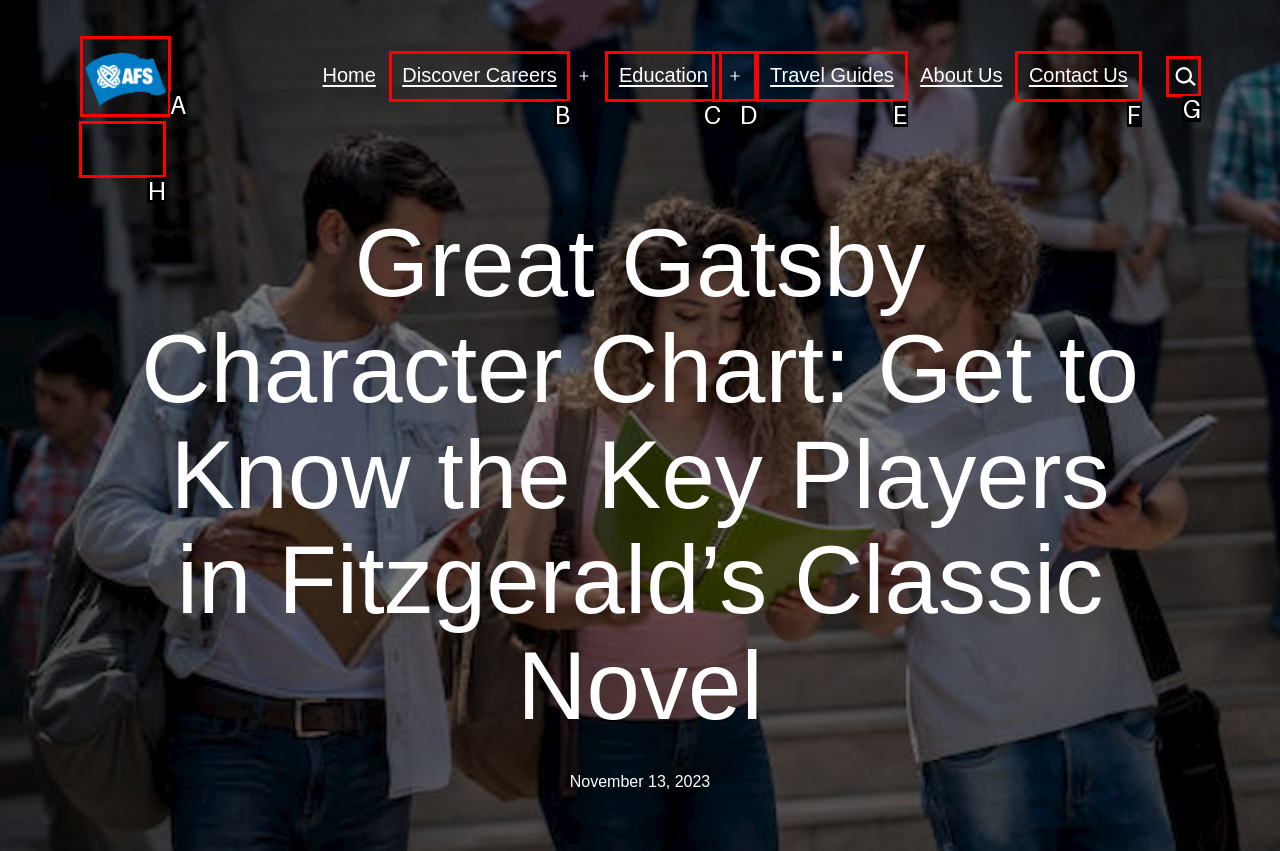Find the appropriate UI element to complete the task: Search for a term. Indicate your choice by providing the letter of the element.

G